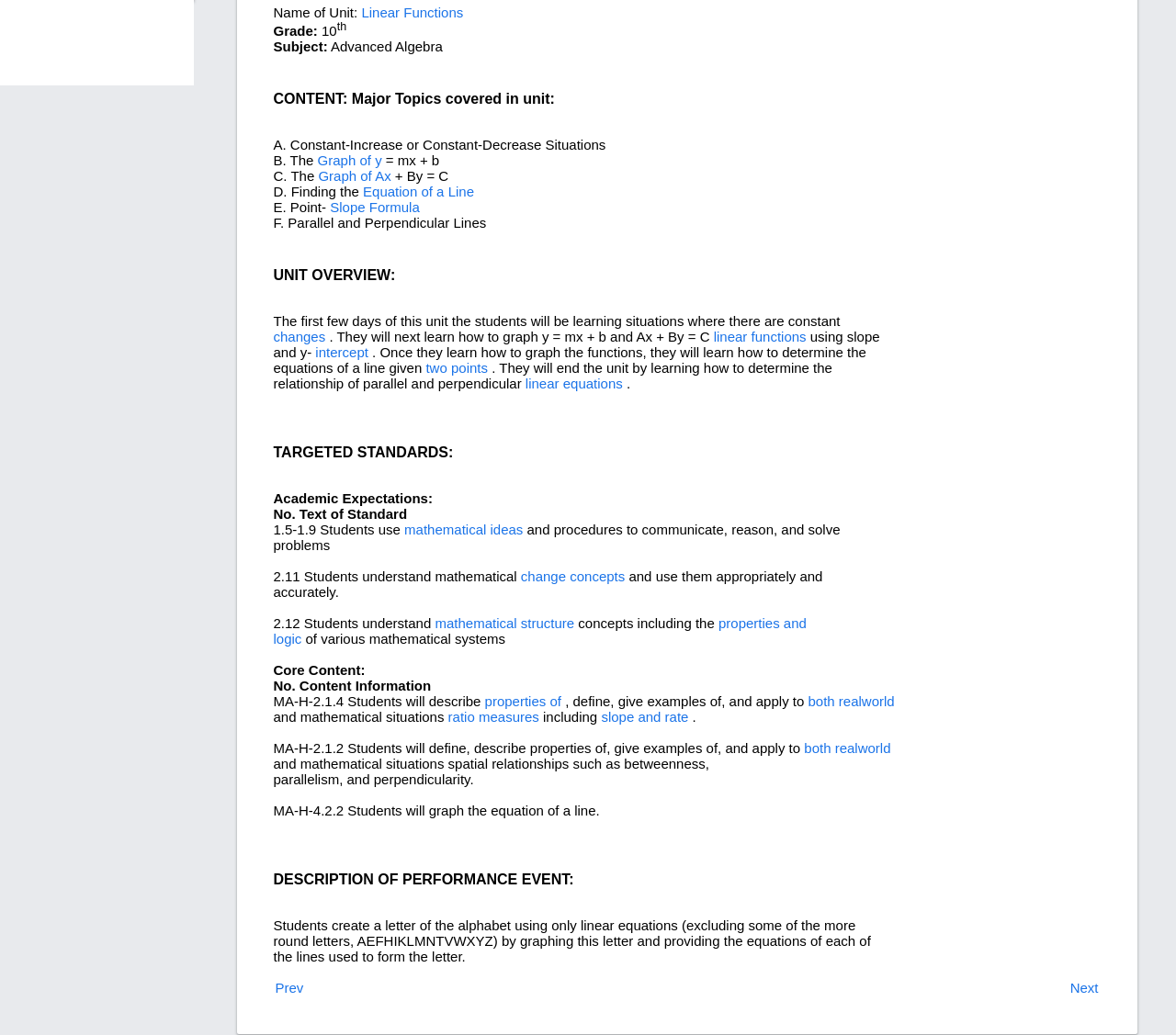Can you specify the bounding box coordinates for the region that should be clicked to fulfill this instruction: "Click on 'Slope Formula'".

[0.281, 0.192, 0.357, 0.207]